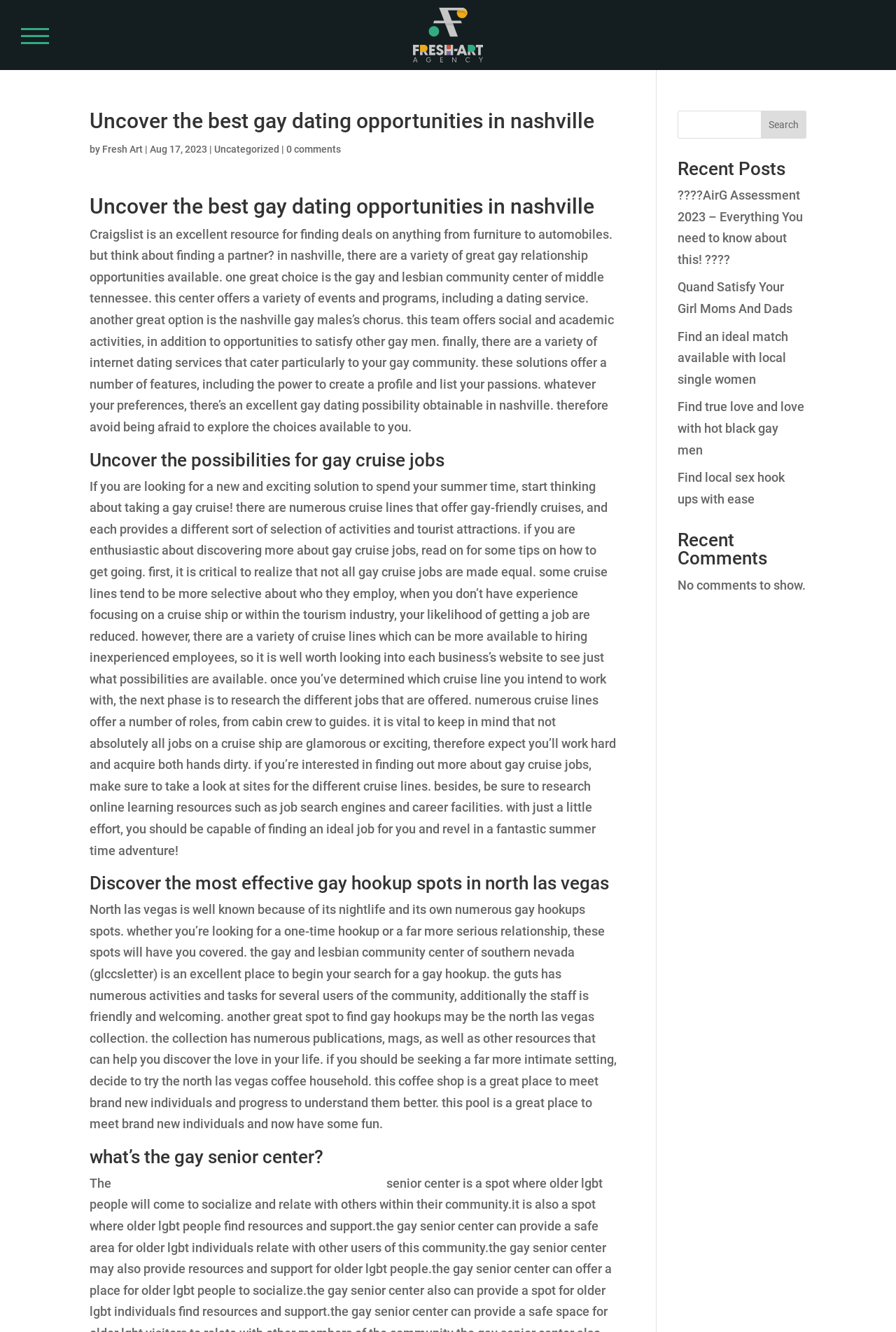What is the headline of the webpage?

Uncover the best gay dating opportunities in nashville